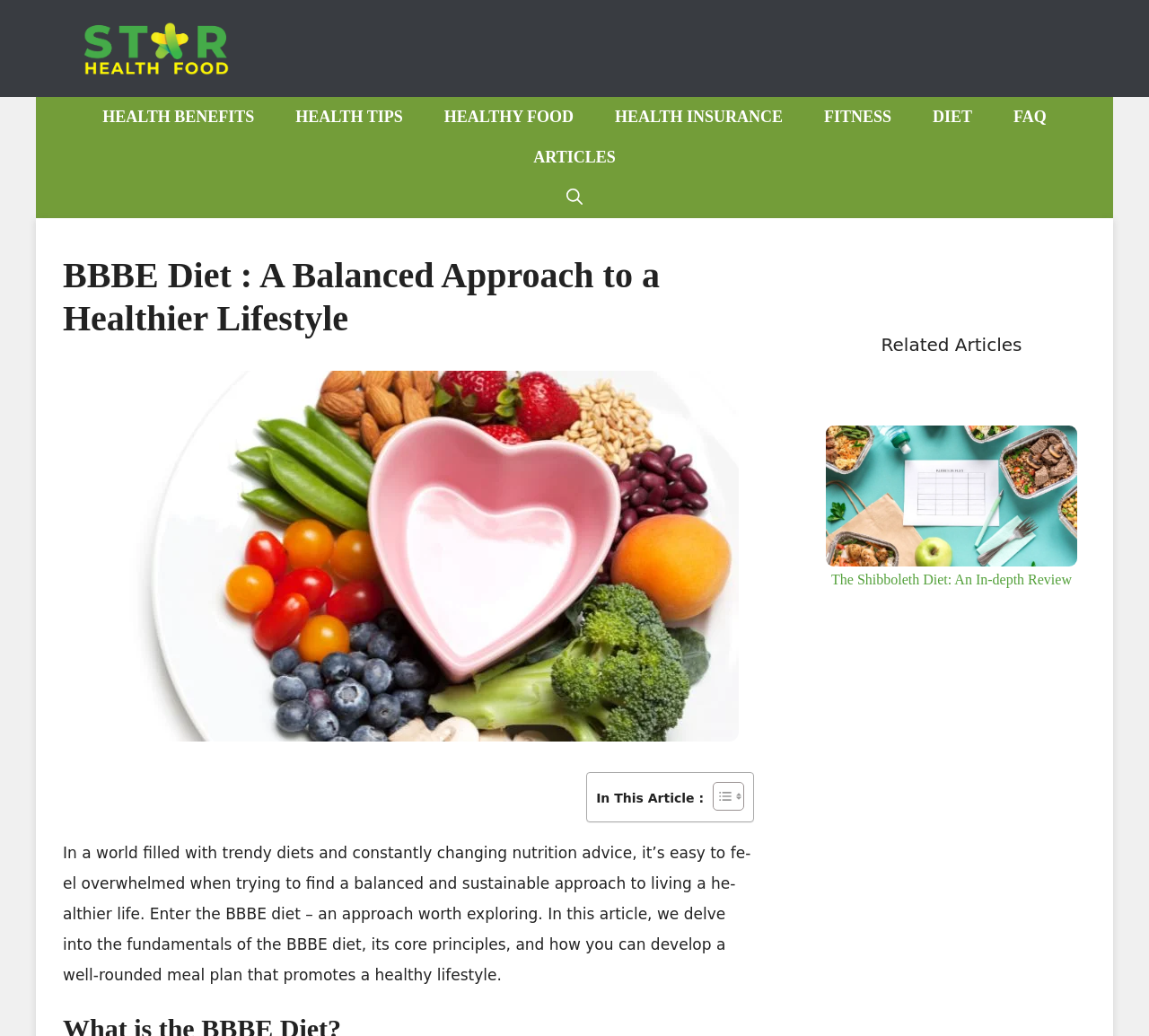Utilize the details in the image to give a detailed response to the question: How many navigation links are there?

By examining the navigation section, I count 7 links: 'HEALTH BENEFITS', 'HEALTH TIPS', 'HEALTHY FOOD', 'HEALTH INSURANCE', 'FITNESS', 'DIET', and 'FAQ'.